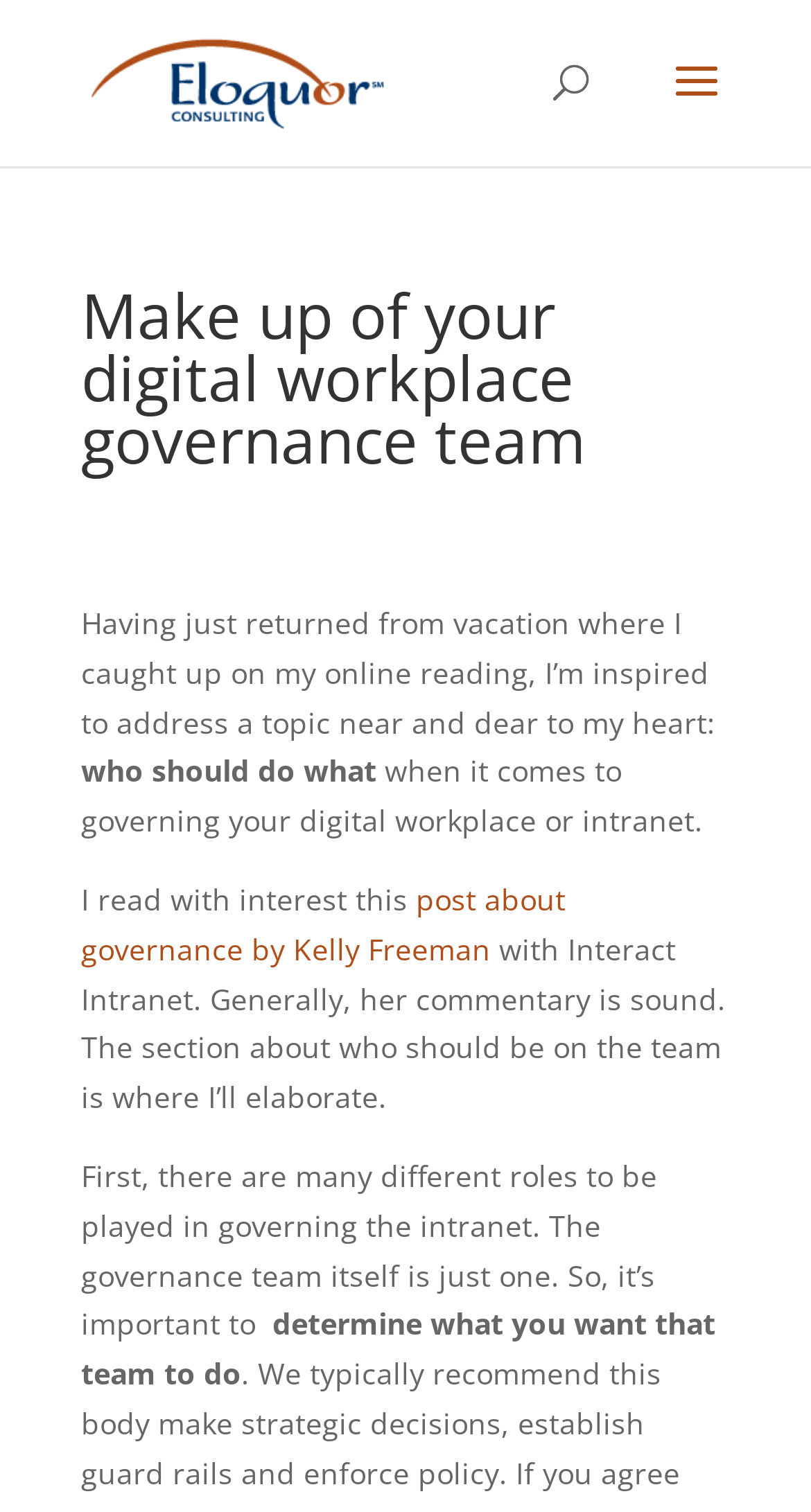Given the description "alt="Eloquor Consulting Inc."", provide the bounding box coordinates of the corresponding UI element.

[0.11, 0.04, 0.475, 0.066]